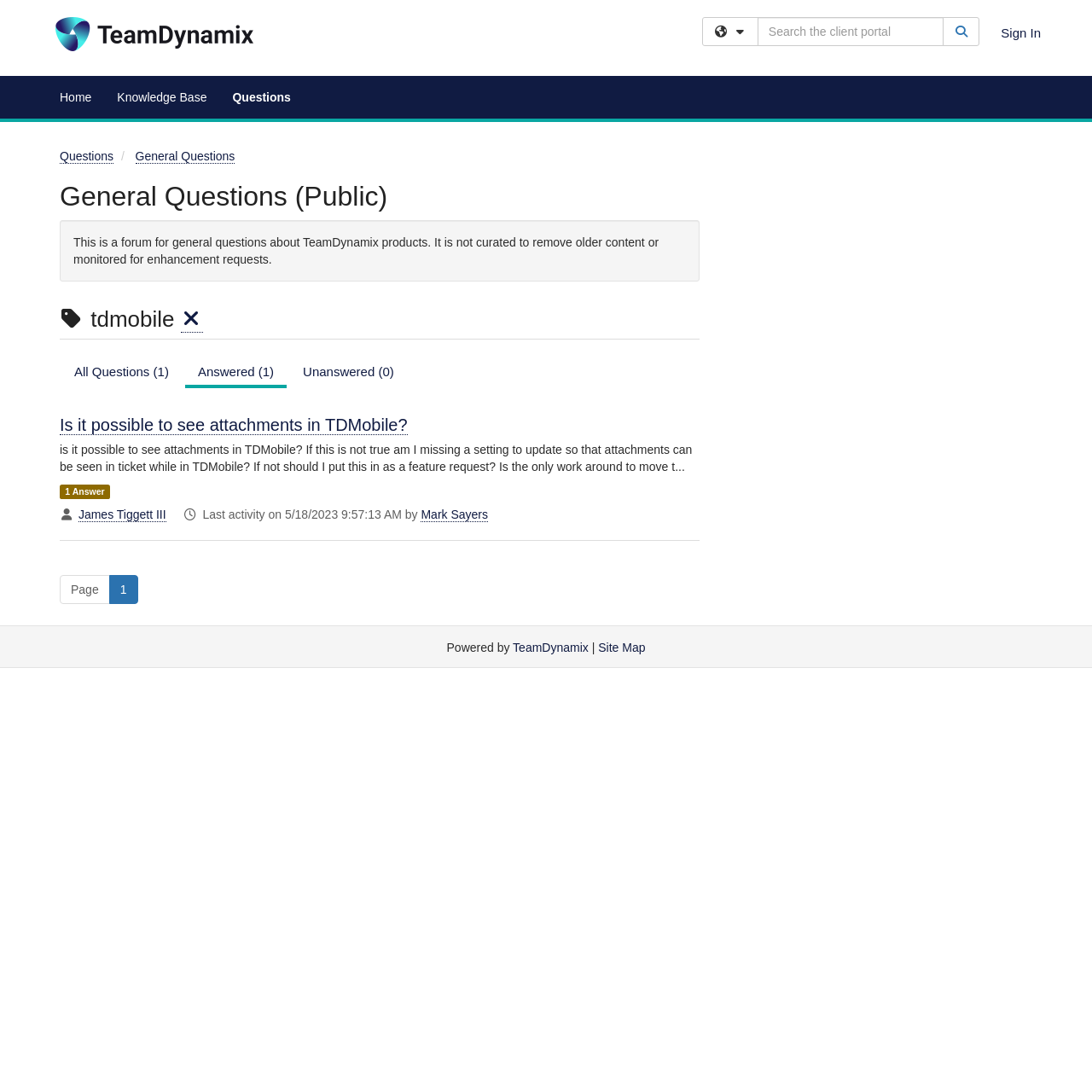Locate the bounding box coordinates of the element that should be clicked to fulfill the instruction: "Sign in to the forum".

[0.917, 0.023, 0.953, 0.037]